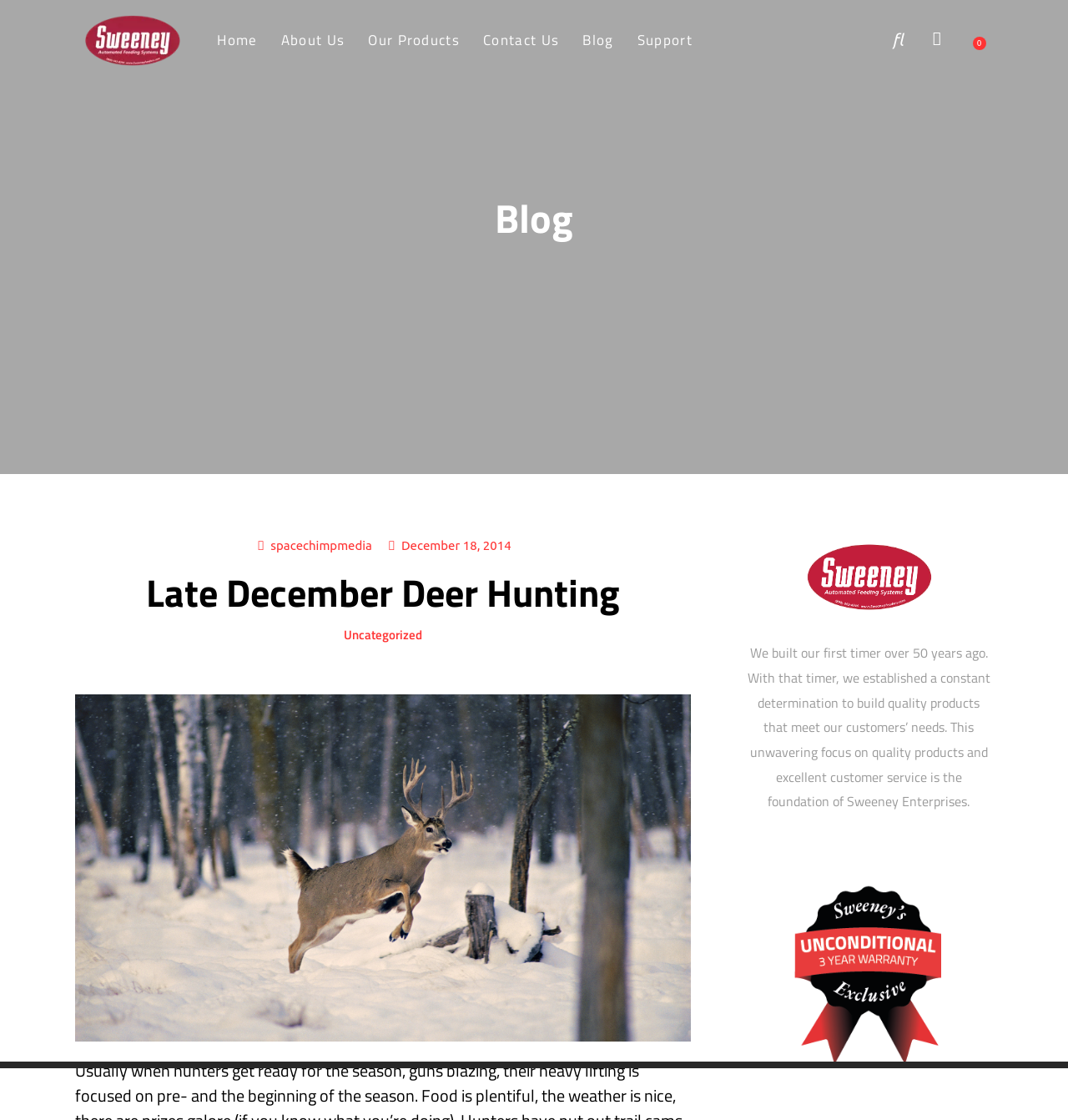What is the name of the company?
Examine the webpage screenshot and provide an in-depth answer to the question.

I found the company name 'Sweeney Enterprises' in the static text element that describes the company's history and mission.